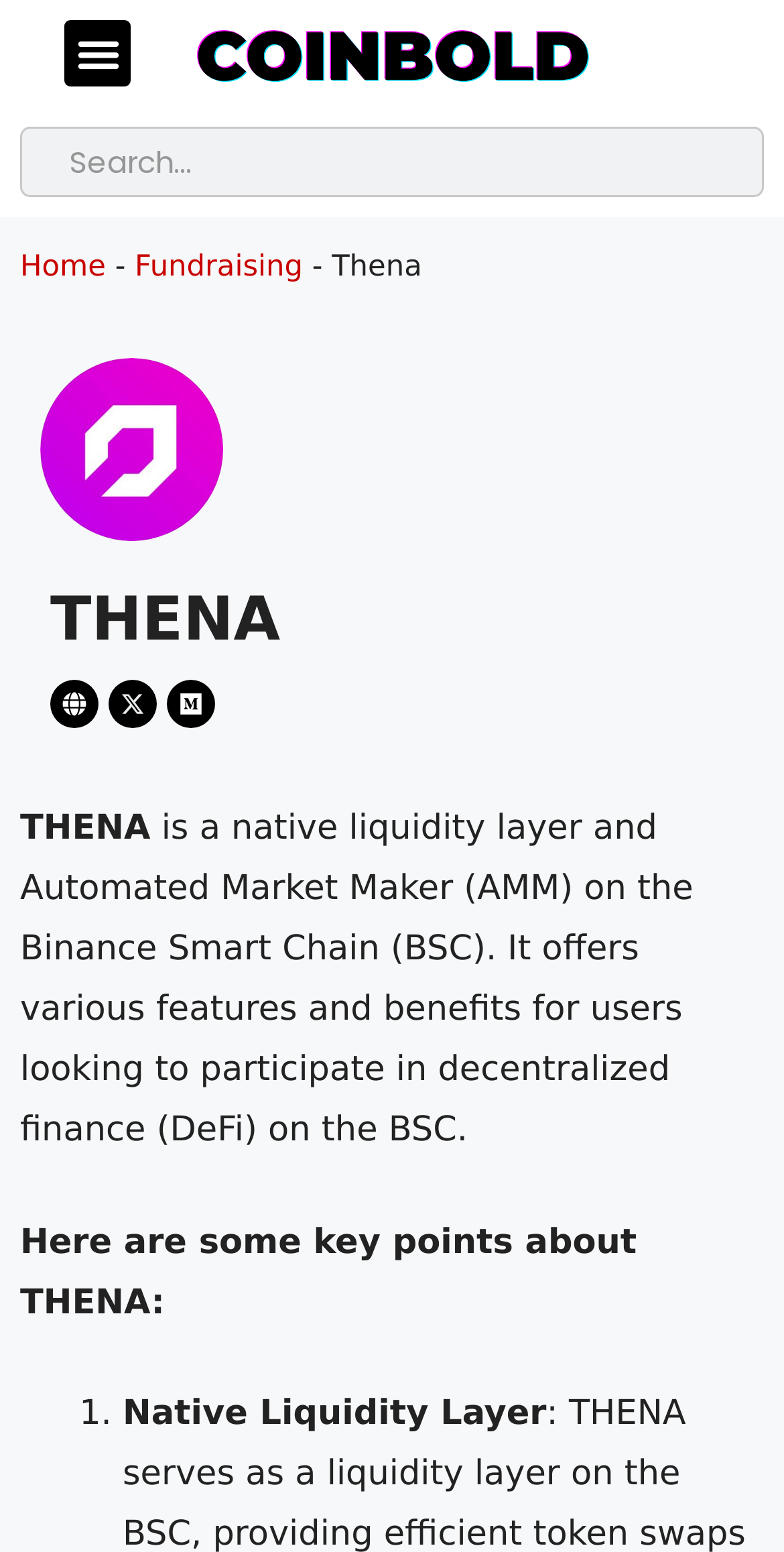Please determine the bounding box coordinates of the element to click in order to execute the following instruction: "go to about page". The coordinates should be four float numbers between 0 and 1, specified as [left, top, right, bottom].

None